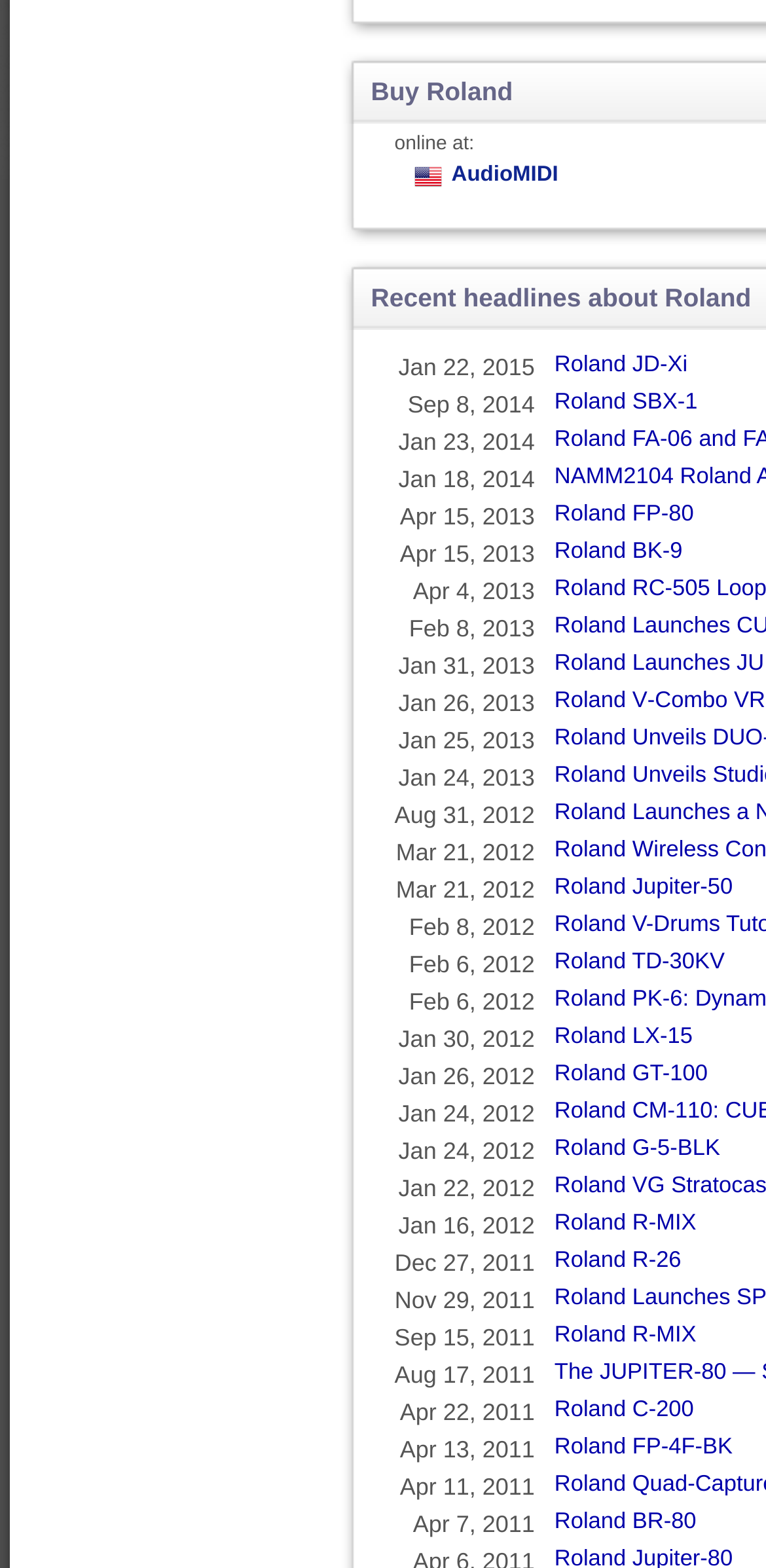Find the bounding box coordinates of the clickable element required to execute the following instruction: "Click on AudioMIDI link". Provide the coordinates as four float numbers between 0 and 1, i.e., [left, top, right, bottom].

[0.589, 0.104, 0.729, 0.12]